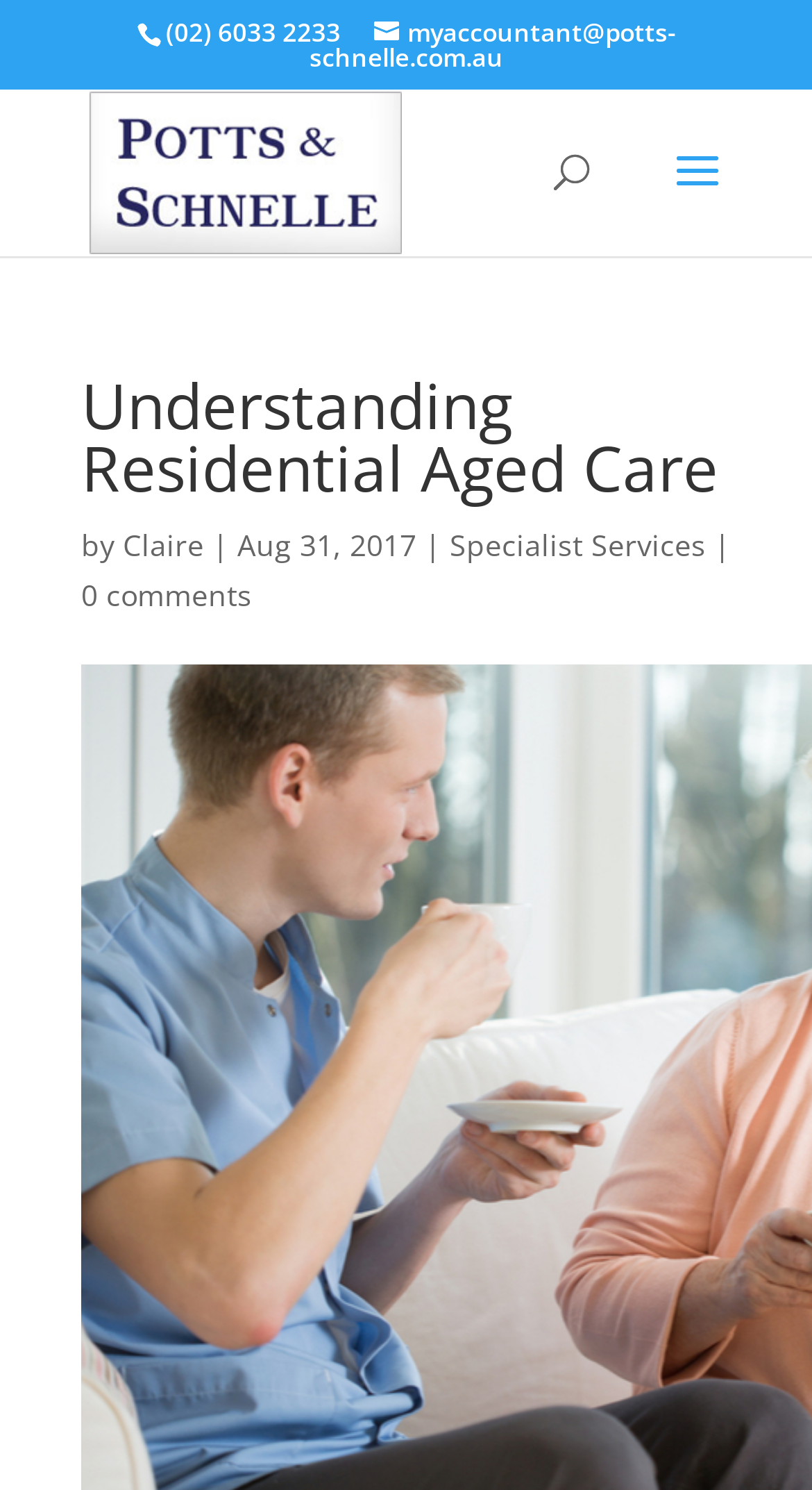Use a single word or phrase to respond to the question:
What is the phone number on the top?

(02) 6033 2233